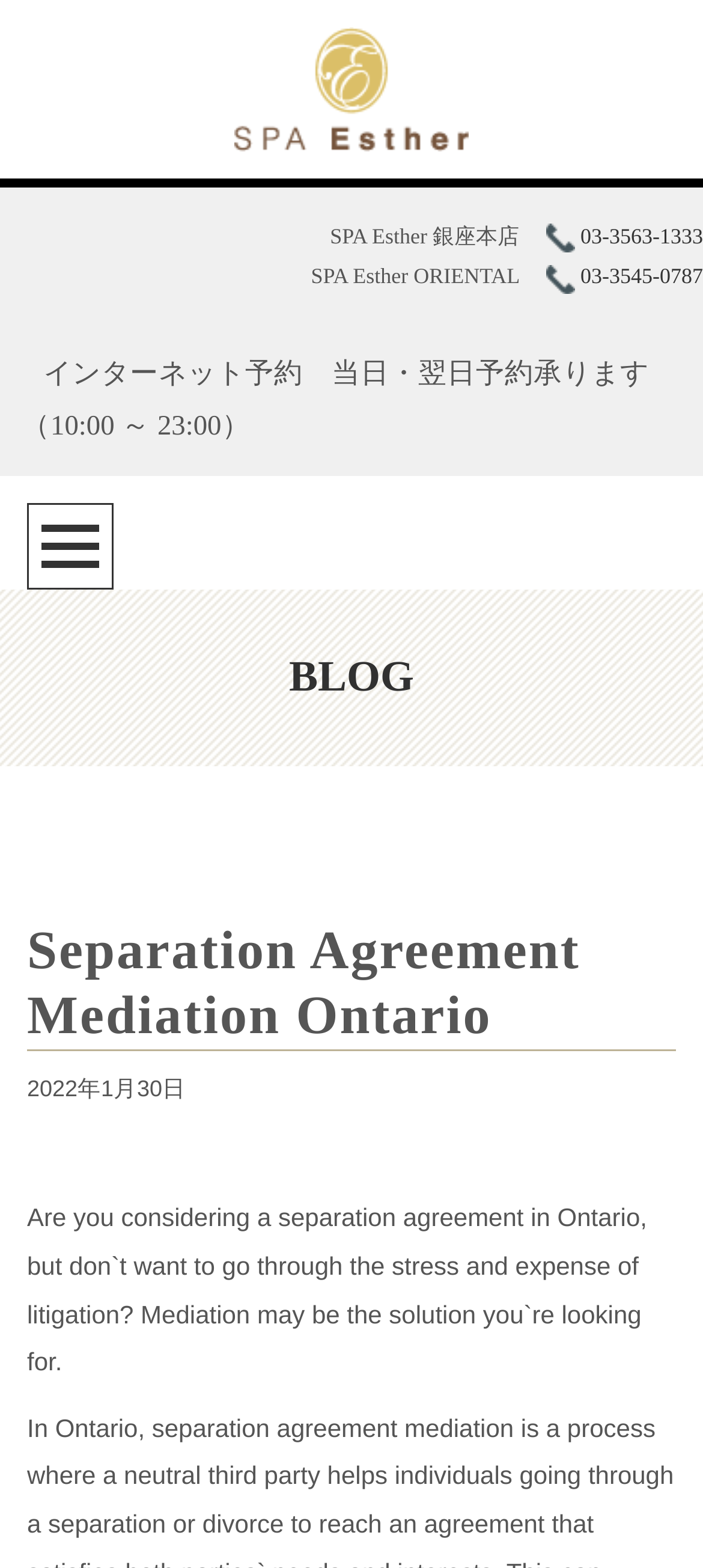How many phone numbers are provided on the website?
Please answer the question with as much detail as possible using the screenshot.

I found two phone numbers on the website by looking at the top heading element, which contains two links with phone numbers. The phone numbers are 03-3563-1333 and 03-3545-0787.